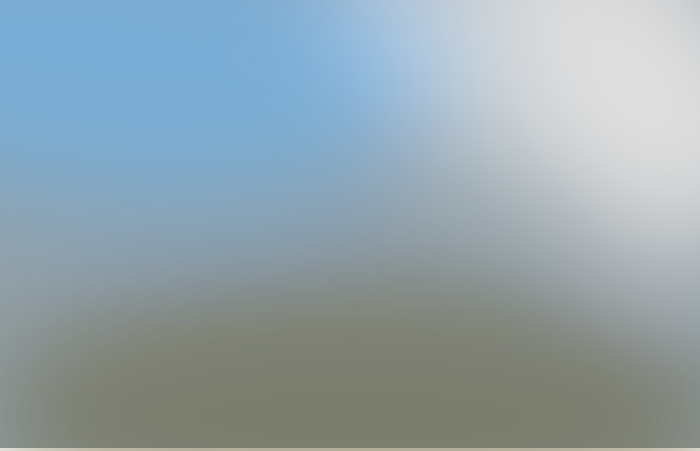What is the atmosphere depicted in the image?
Give a detailed explanation using the information visible in the image.

The caption states that the image shows a 'clear sky transitioning into a hazy atmosphere', implying that the atmosphere in the image is hazy.